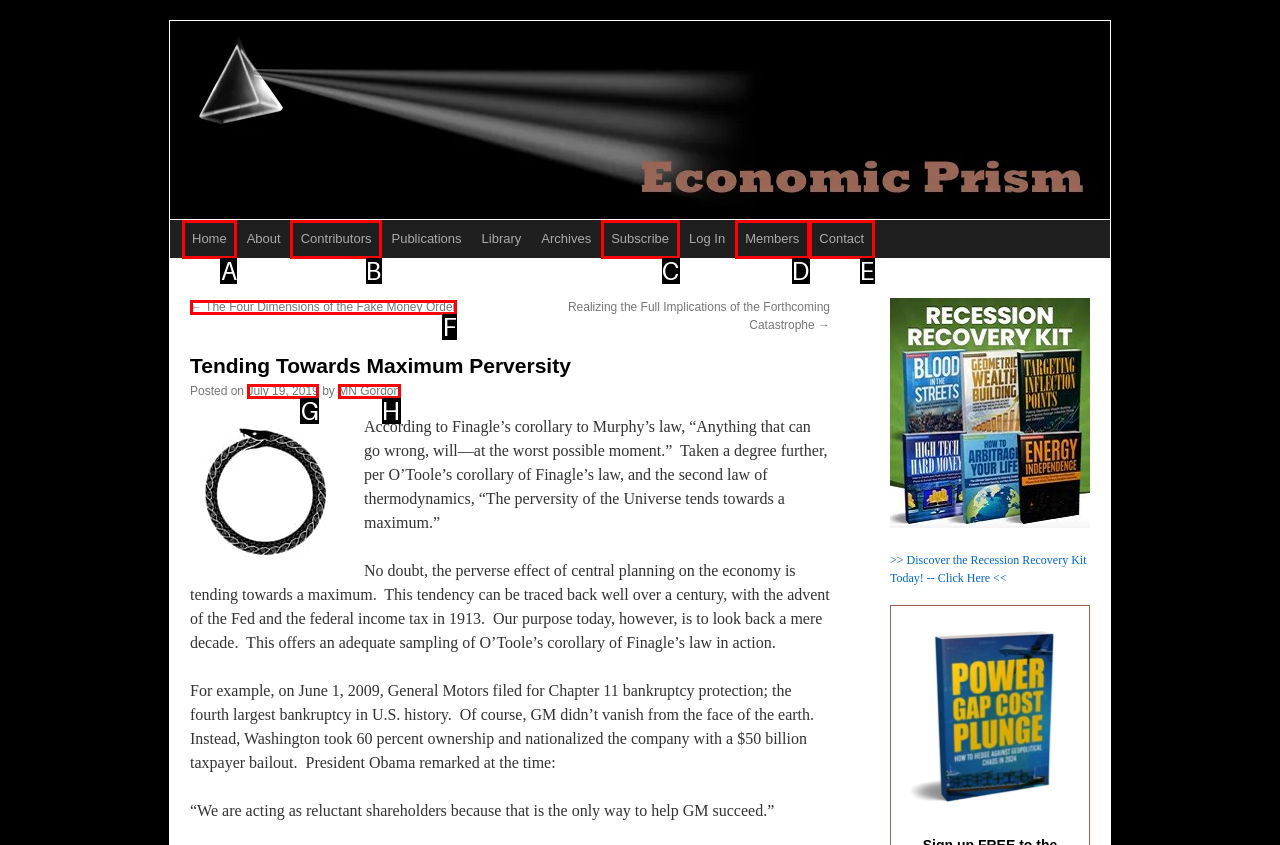Identify the HTML element that corresponds to the following description: Subscribe Provide the letter of the best matching option.

C